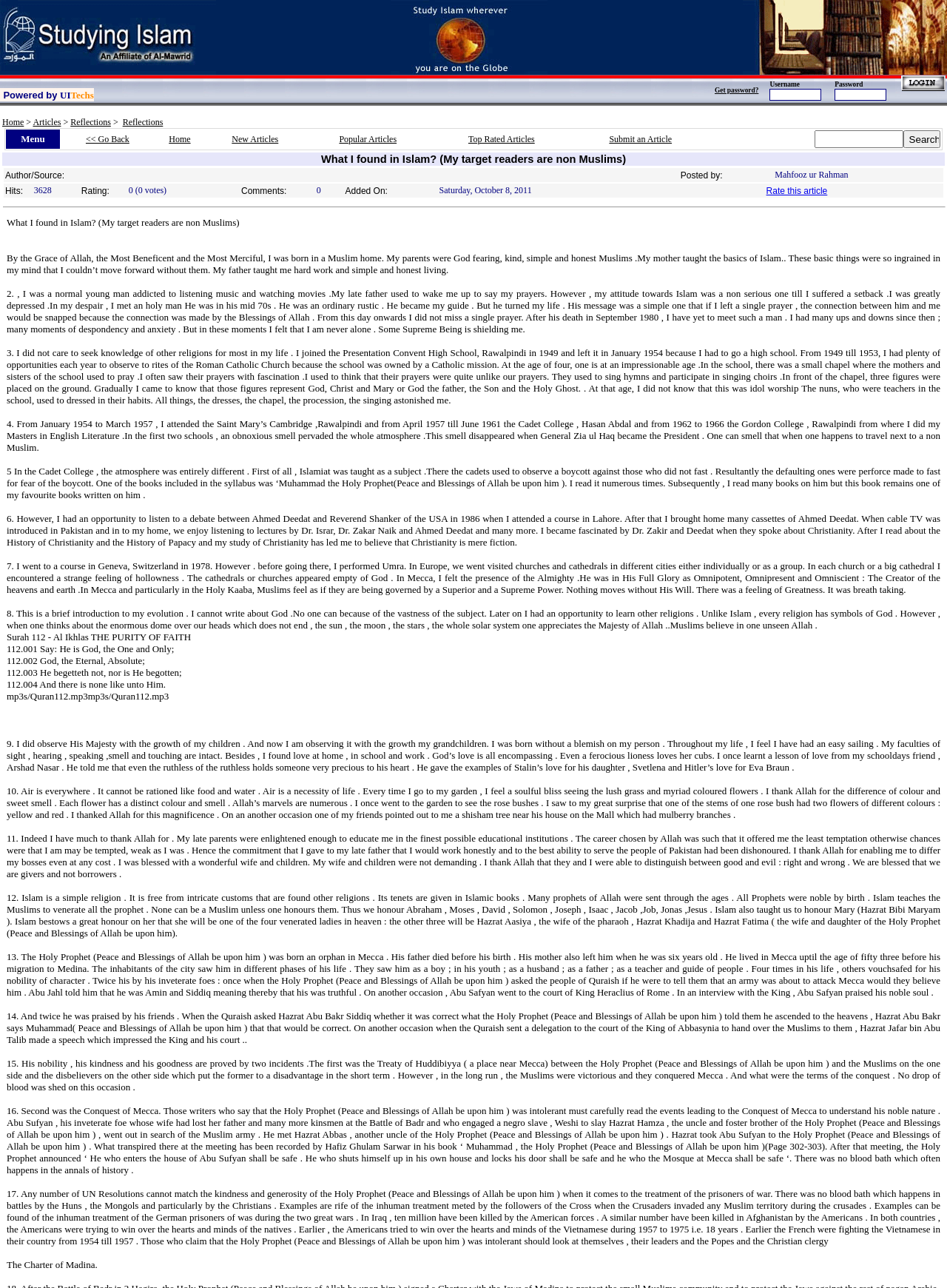Could you provide the bounding box coordinates for the portion of the screen to click to complete this instruction: "Read the article 'What I found in Islam?'"?

[0.002, 0.118, 0.998, 0.129]